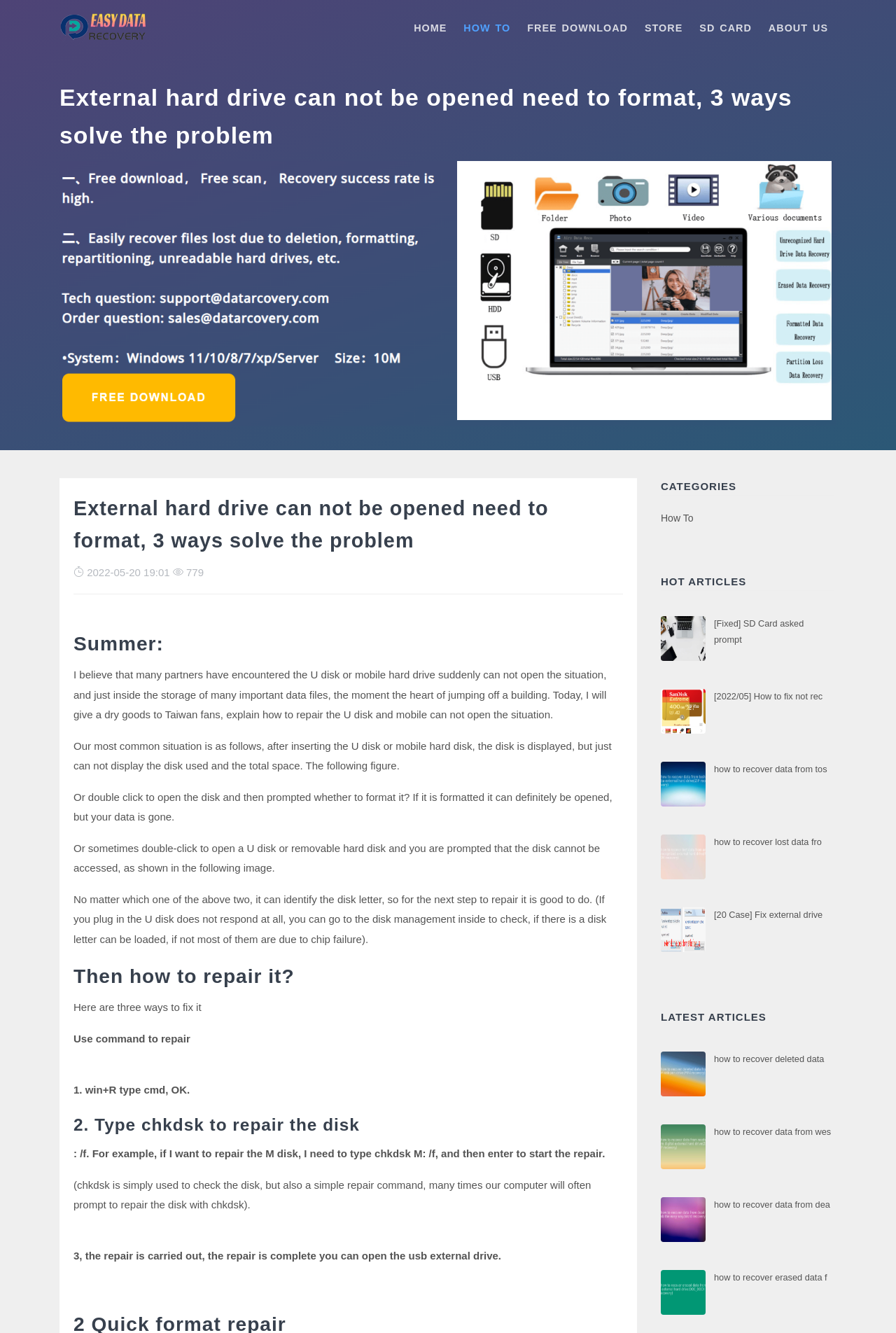Locate the bounding box coordinates of the region to be clicked to comply with the following instruction: "Click the STORE link". The coordinates must be four float numbers between 0 and 1, in the form [left, top, right, bottom].

[0.71, 0.005, 0.771, 0.037]